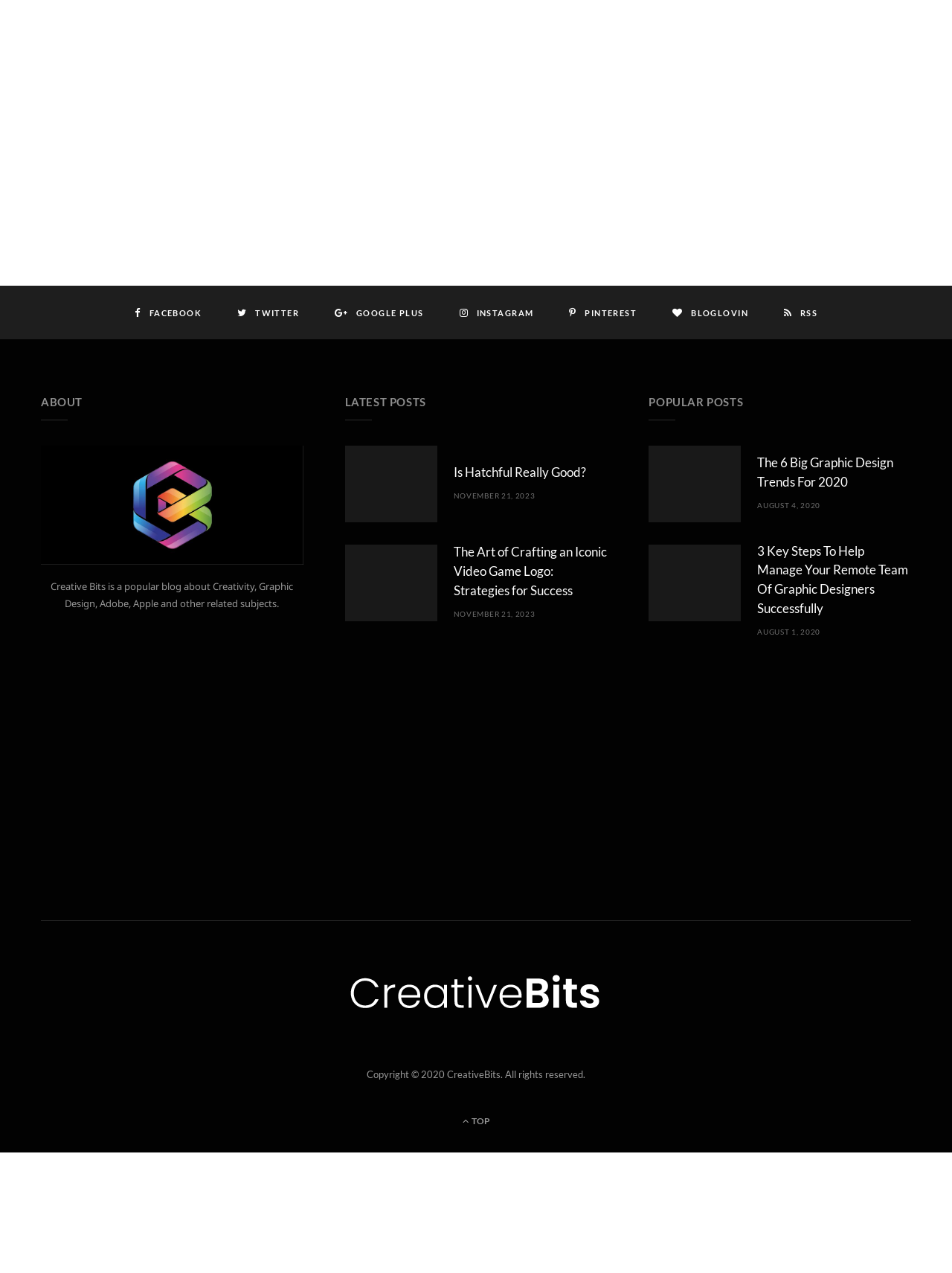Identify the bounding box coordinates for the region of the element that should be clicked to carry out the instruction: "Click on Log In". The bounding box coordinates should be four float numbers between 0 and 1, i.e., [left, top, right, bottom].

None